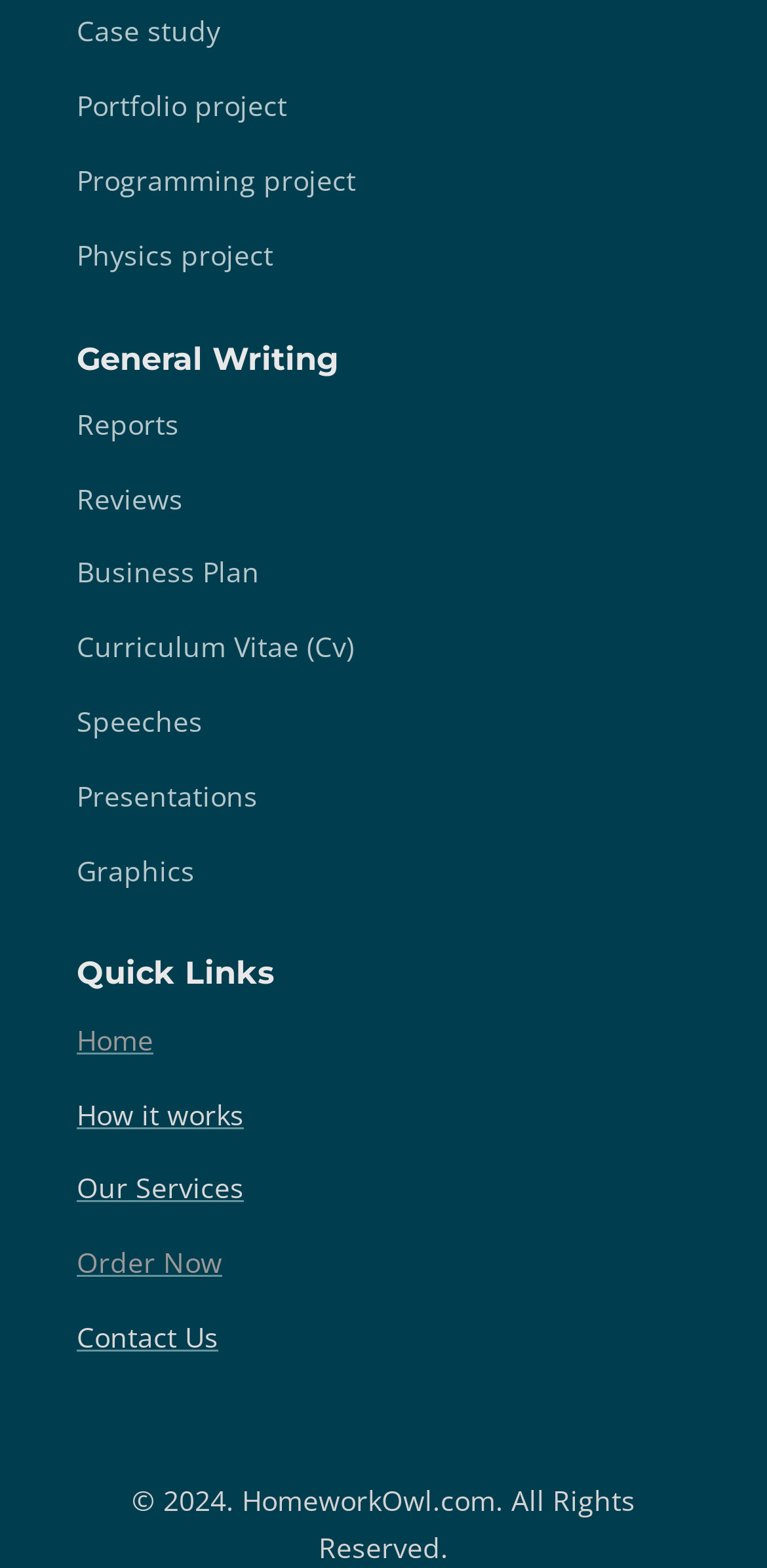What is the copyright year of the website?
Please answer using one word or phrase, based on the screenshot.

2024